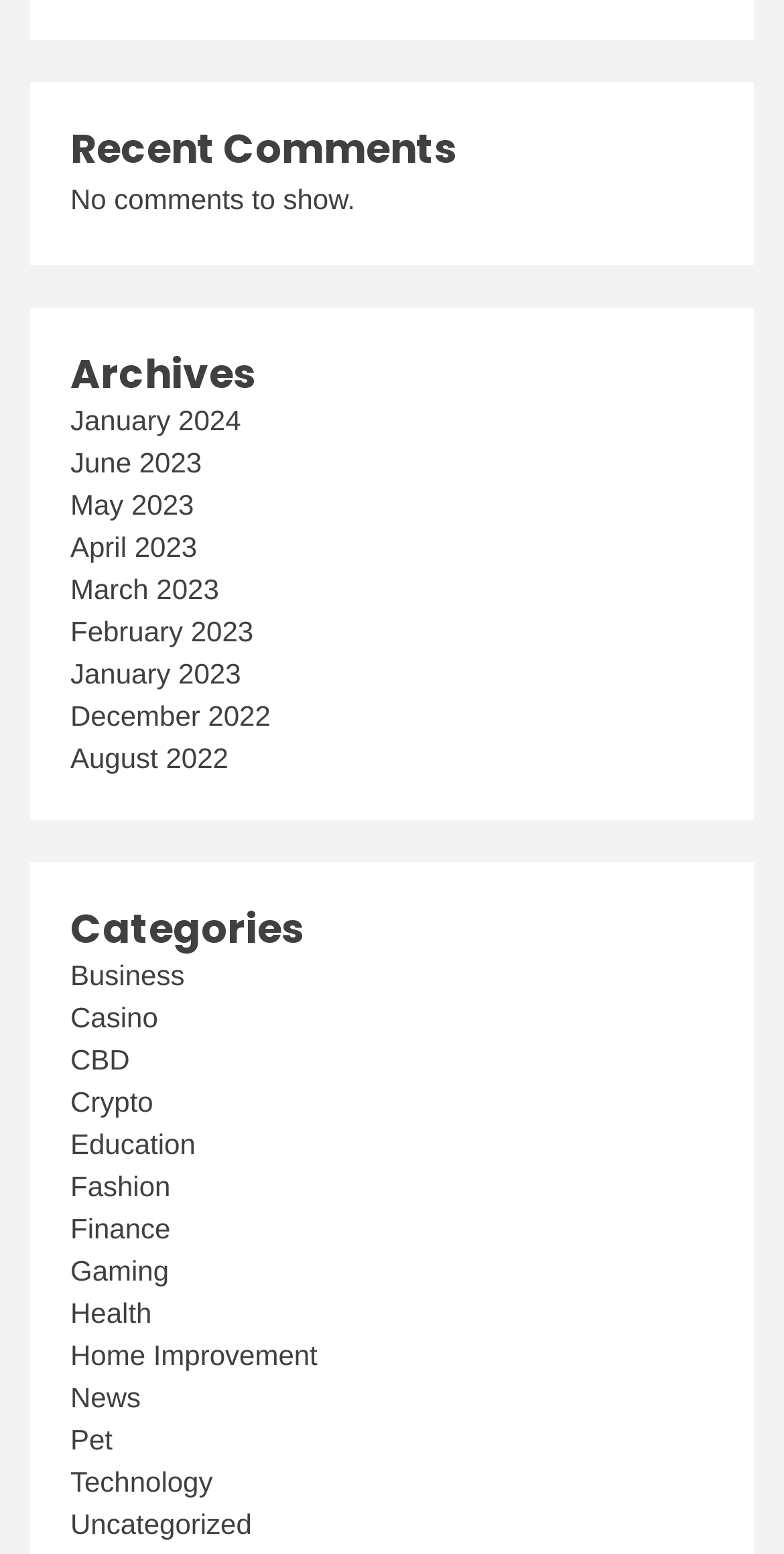Show me the bounding box coordinates of the clickable region to achieve the task as per the instruction: "View recent comments".

[0.09, 0.079, 0.91, 0.113]